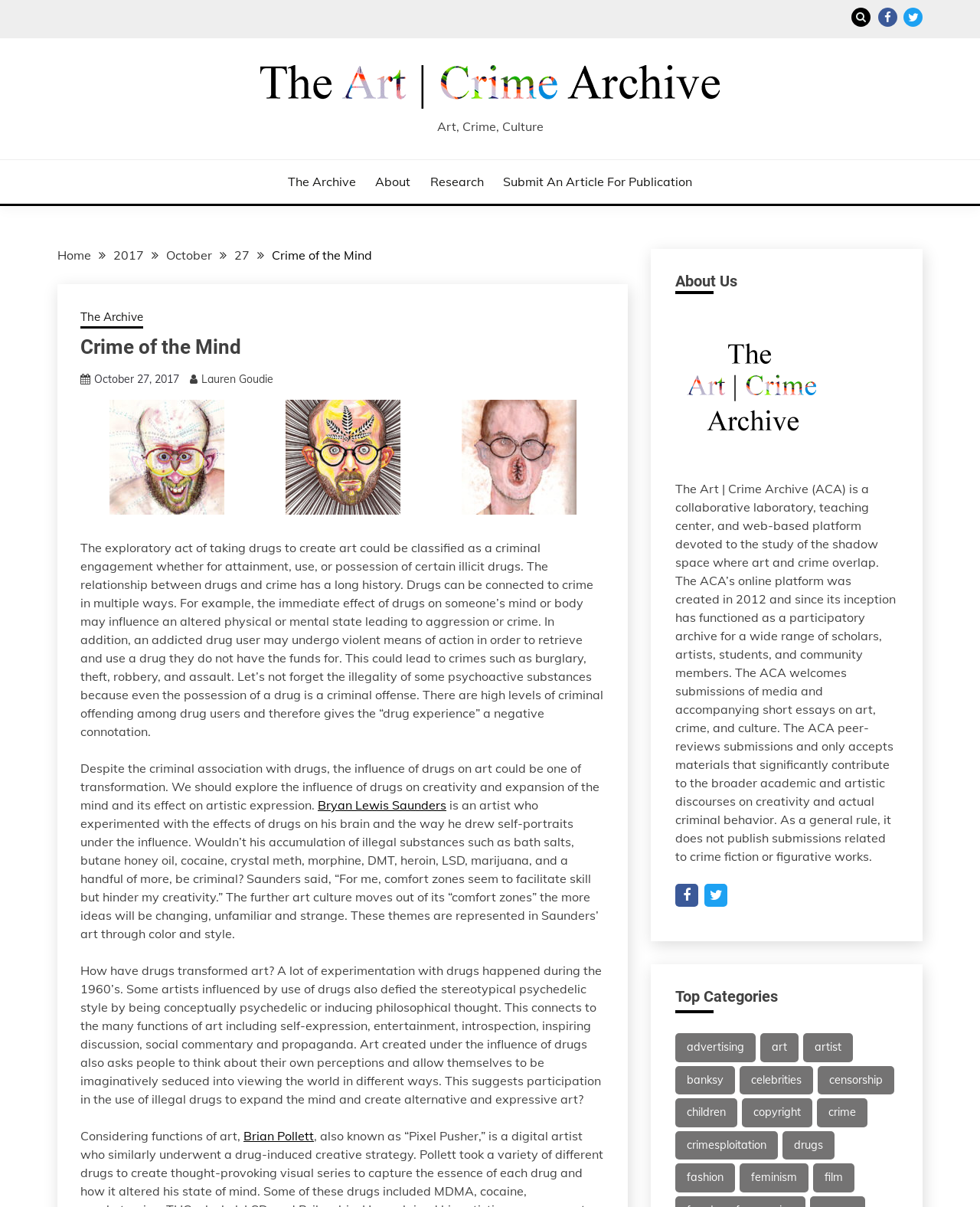Extract the bounding box coordinates for the HTML element that matches this description: "Bryan Lewis Saunders". The coordinates should be four float numbers between 0 and 1, i.e., [left, top, right, bottom].

[0.324, 0.661, 0.455, 0.673]